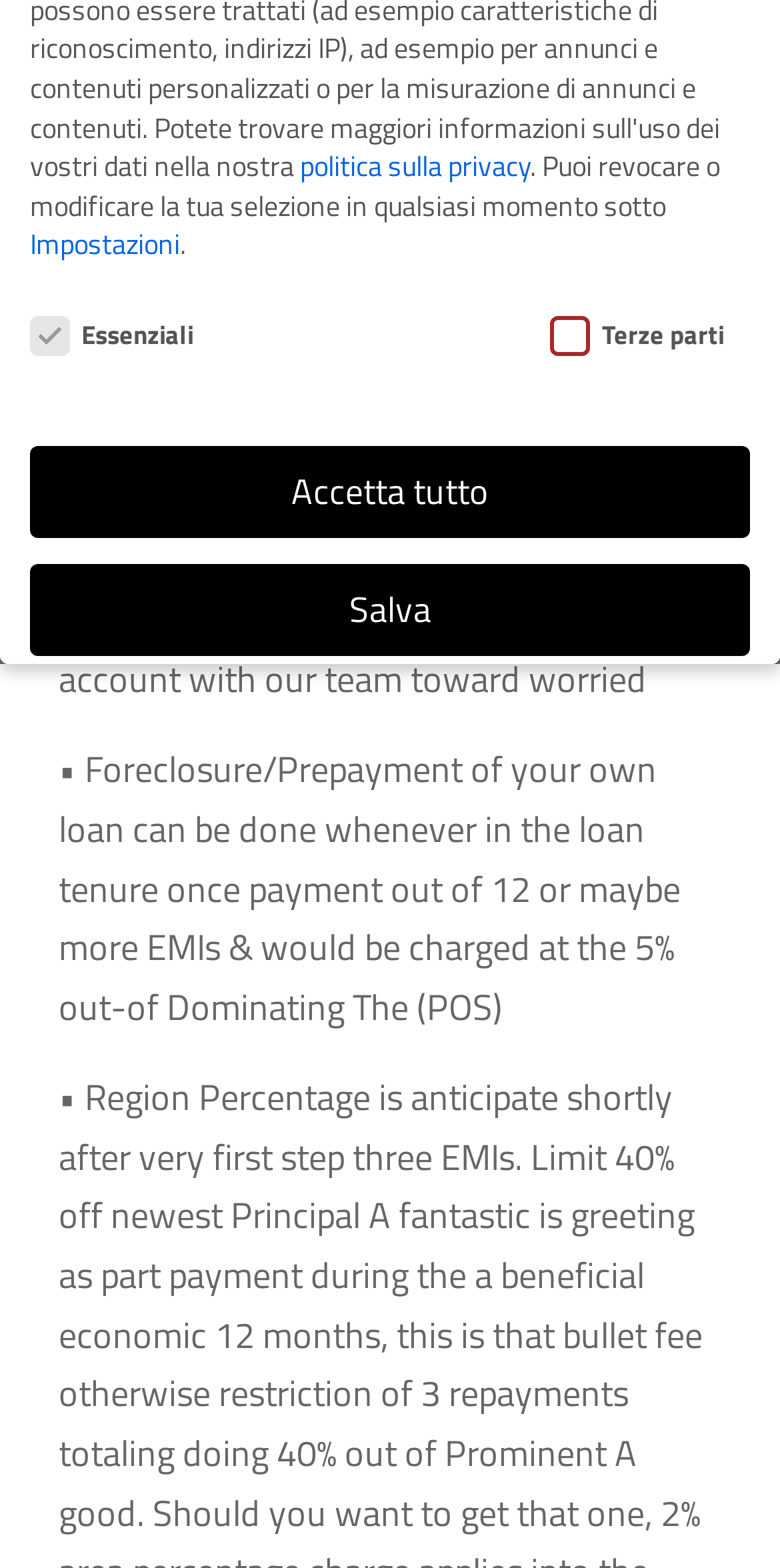Find the bounding box of the UI element described as: "Dettaglio cookie". The bounding box coordinates should be given as four float values between 0 and 1, i.e., [left, top, right, bottom].

[0.24, 0.584, 0.44, 0.604]